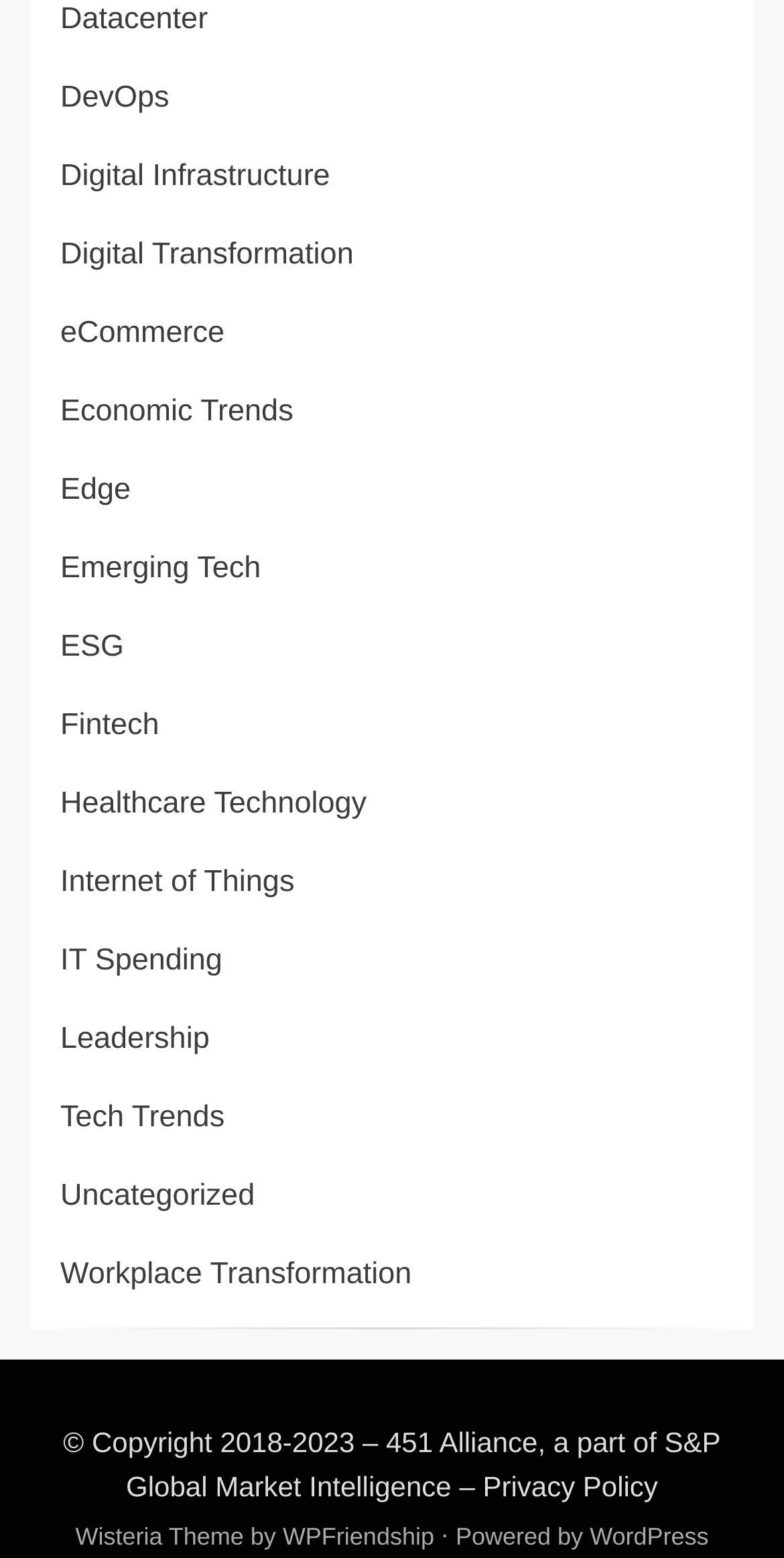What is the name of the company associated with this webpage?
We need a detailed and exhaustive answer to the question. Please elaborate.

At the bottom of the webpage, there is a link element that says '451 Alliance, a part of S&P Global Market Intelligence'. This indicates that the company associated with this webpage is 451 Alliance, which is part of S&P Global Market Intelligence.